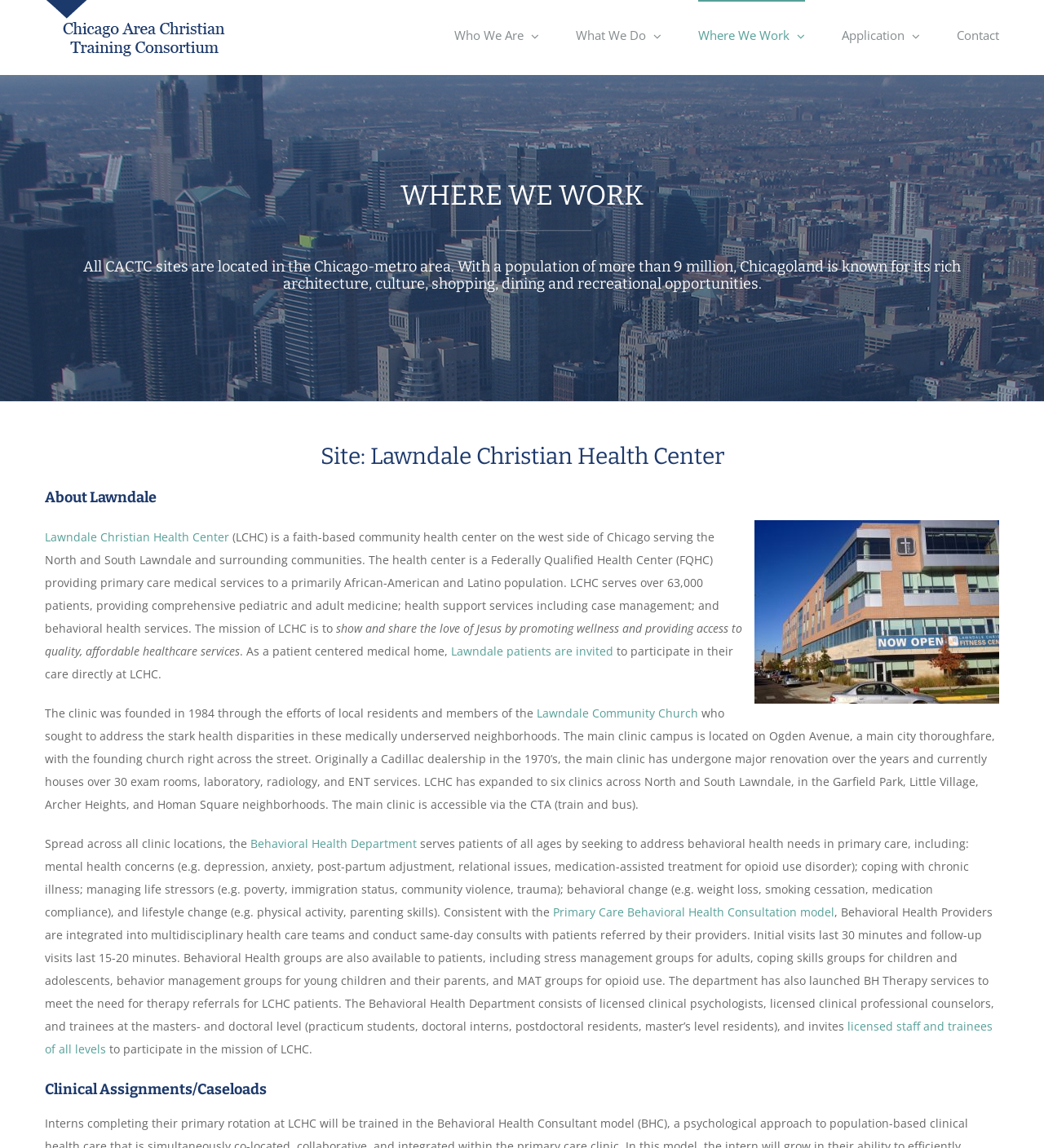Provide the bounding box coordinates of the HTML element this sentence describes: "jmarshall@weareoutreach.org". The bounding box coordinates consist of four float numbers between 0 and 1, i.e., [left, top, right, bottom].

[0.078, 0.844, 0.237, 0.857]